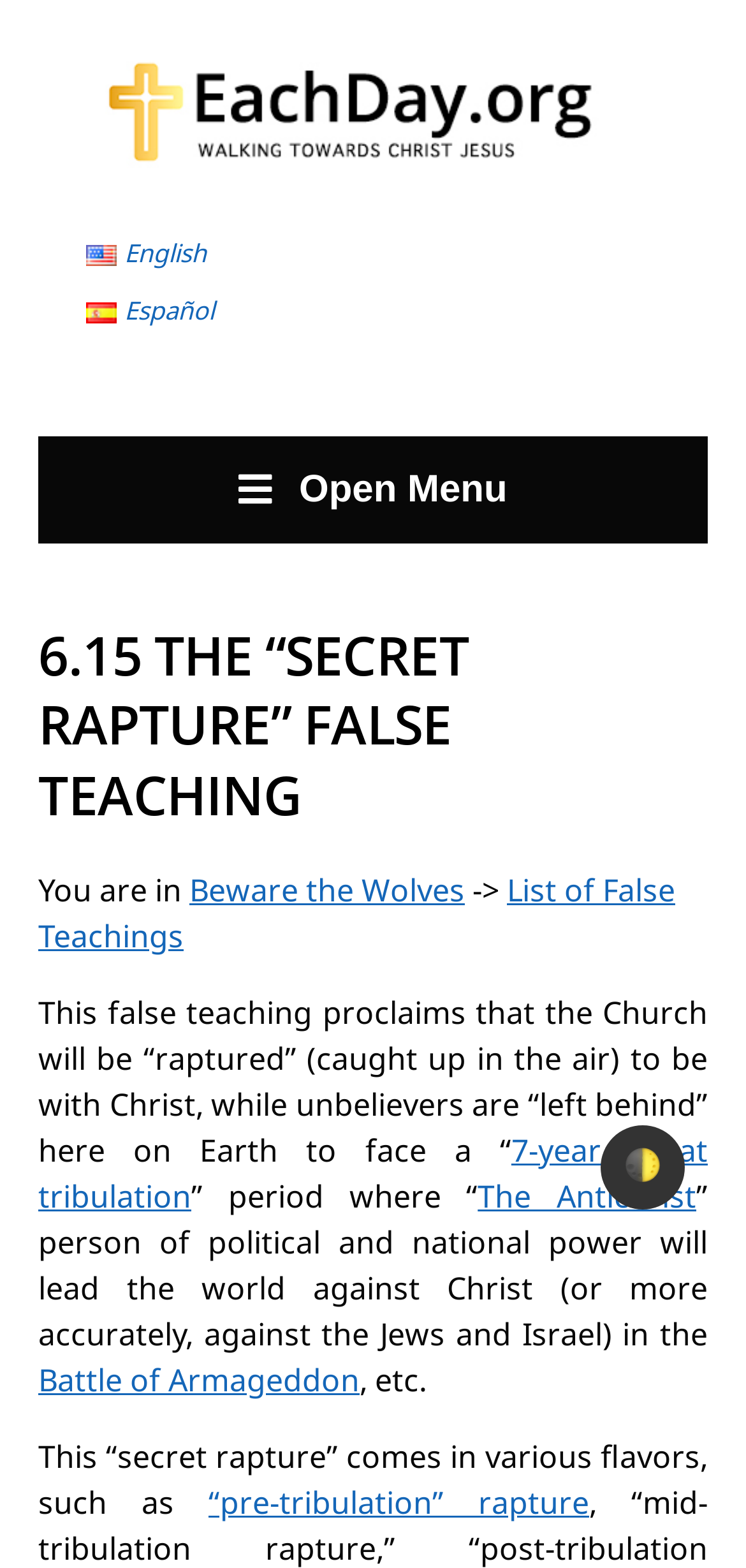Give a detailed account of the webpage.

The webpage appears to be an article discussing a specific false teaching in Christianity, titled "6.15 The 'Secret Rapture' False Teaching". At the top-right corner, there is a checkbox to toggle dark mode, accompanied by a moon icon. Below this, there is a logo for EachDay.org, which is also a clickable link.

On the top-left side, there are links to switch the language to English or Español. Next to these links, there is a navigation menu button with an icon, which opens the primary menu.

The main content of the webpage is divided into sections. The first section has a heading that matches the title of the article. Below this, there is a breadcrumb trail indicating that the user is currently in the "Beware the Wolves" section, specifically in the "List of False Teachings" subsection.

The main article text begins with a description of the false teaching, stating that it proclaims the Church will be "raptured" to be with Christ, while unbelievers are left behind on Earth. The text continues to explain the details of this teaching, including a 7-year great tribulation period, the rise of the Antichrist, and the Battle of Armageddon. There are several links throughout the text that provide additional information on these topics.

The article text is divided into paragraphs, with some sentences broken up by links to related topics. The overall structure of the webpage is organized, with clear headings and concise text that facilitates easy reading.